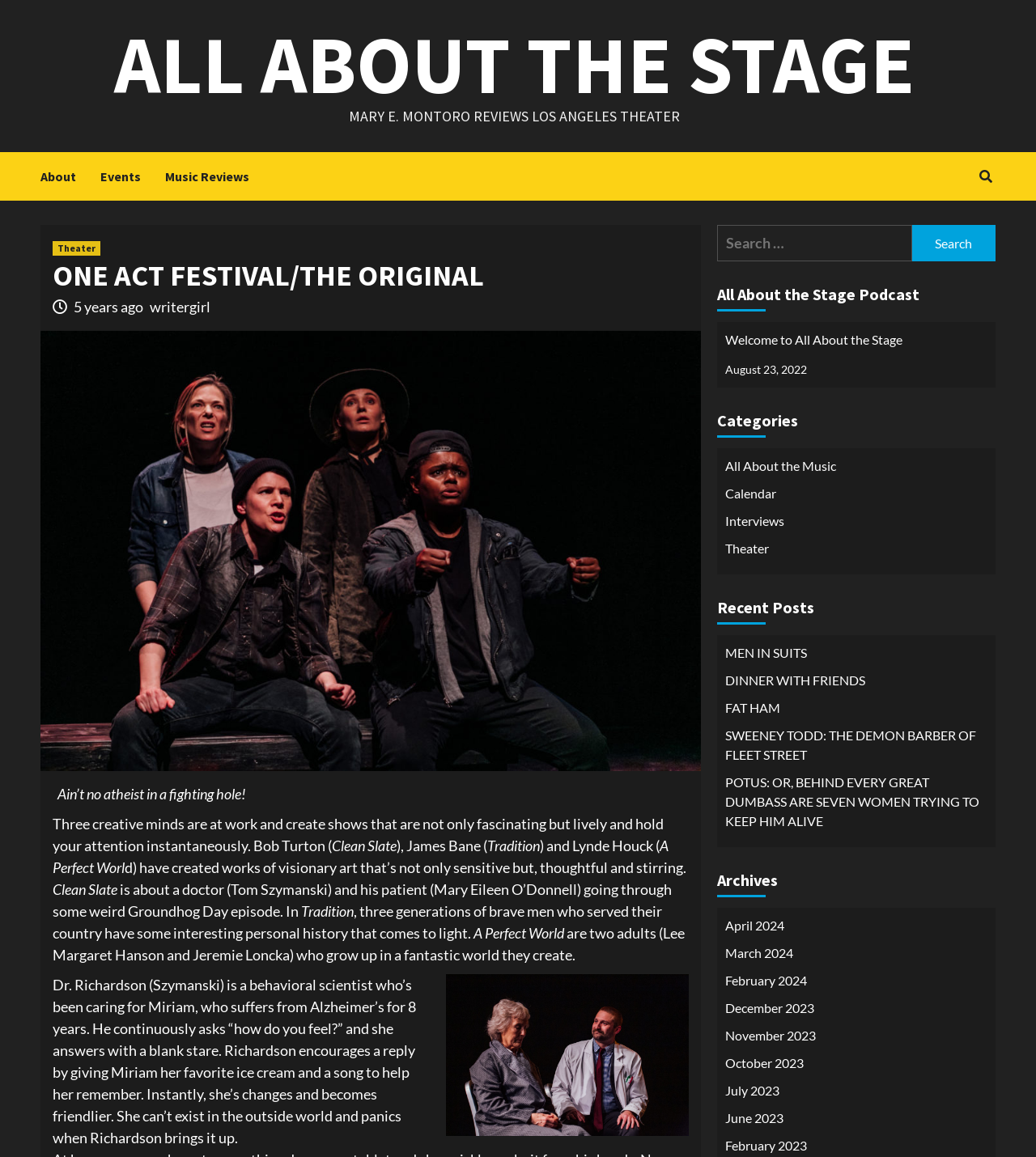Please predict the bounding box coordinates of the element's region where a click is necessary to complete the following instruction: "Search for something". The coordinates should be represented by four float numbers between 0 and 1, i.e., [left, top, right, bottom].

[0.692, 0.194, 0.961, 0.226]